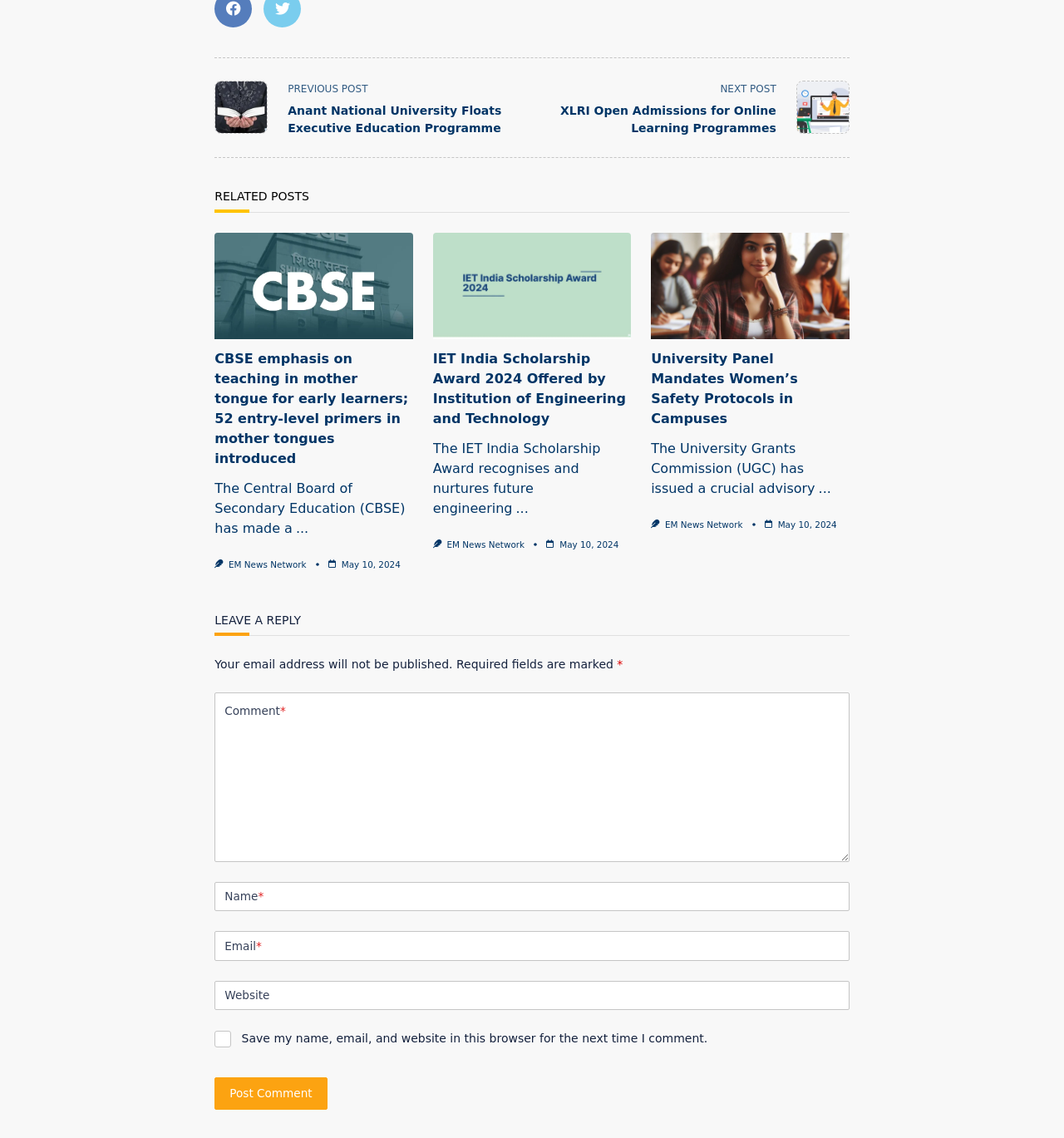Find the bounding box coordinates of the element's region that should be clicked in order to follow the given instruction: "Read the article about 'CBSE emphasis on teaching in mother tongue for early learners'". The coordinates should consist of four float numbers between 0 and 1, i.e., [left, top, right, bottom].

[0.202, 0.306, 0.388, 0.412]